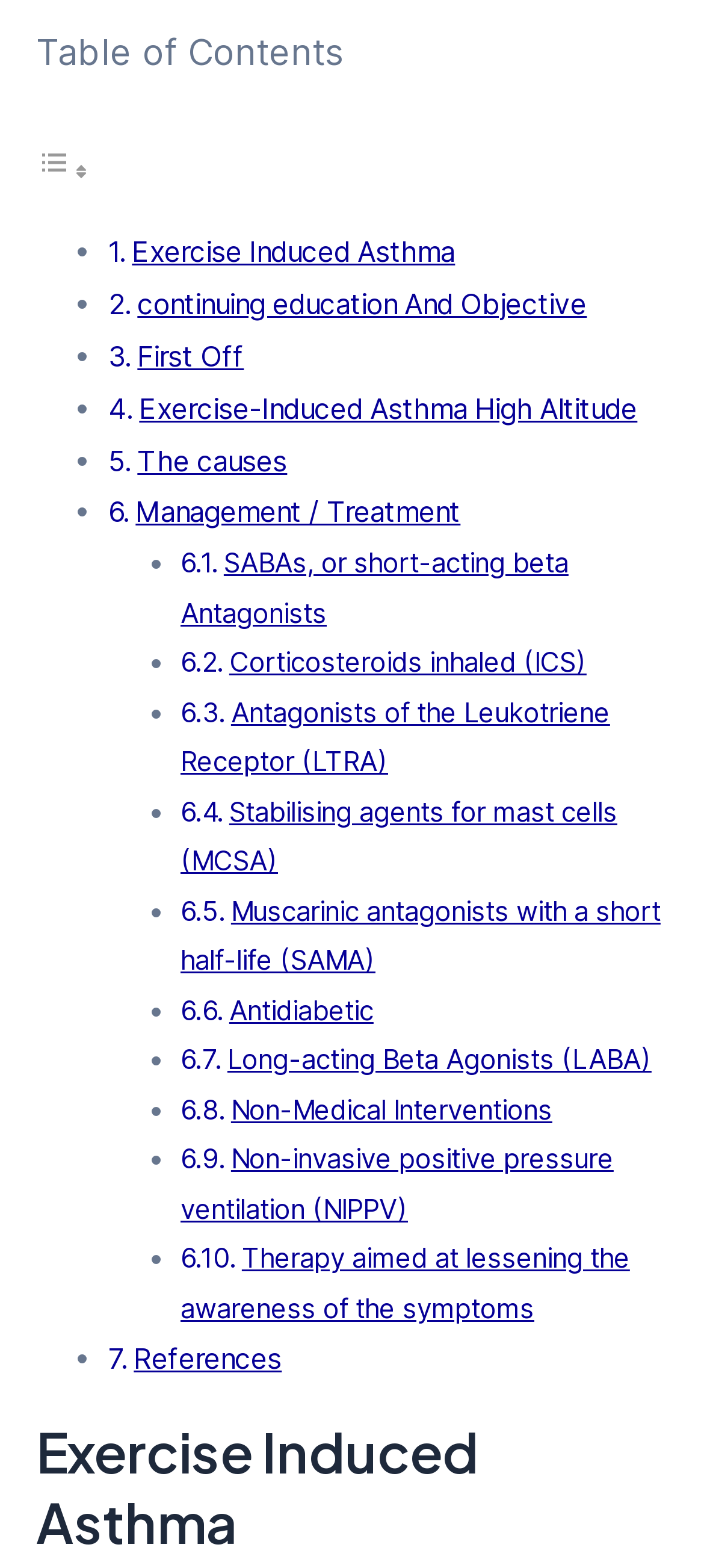Please find the bounding box coordinates for the clickable element needed to perform this instruction: "Check References".

[0.19, 0.856, 0.4, 0.878]